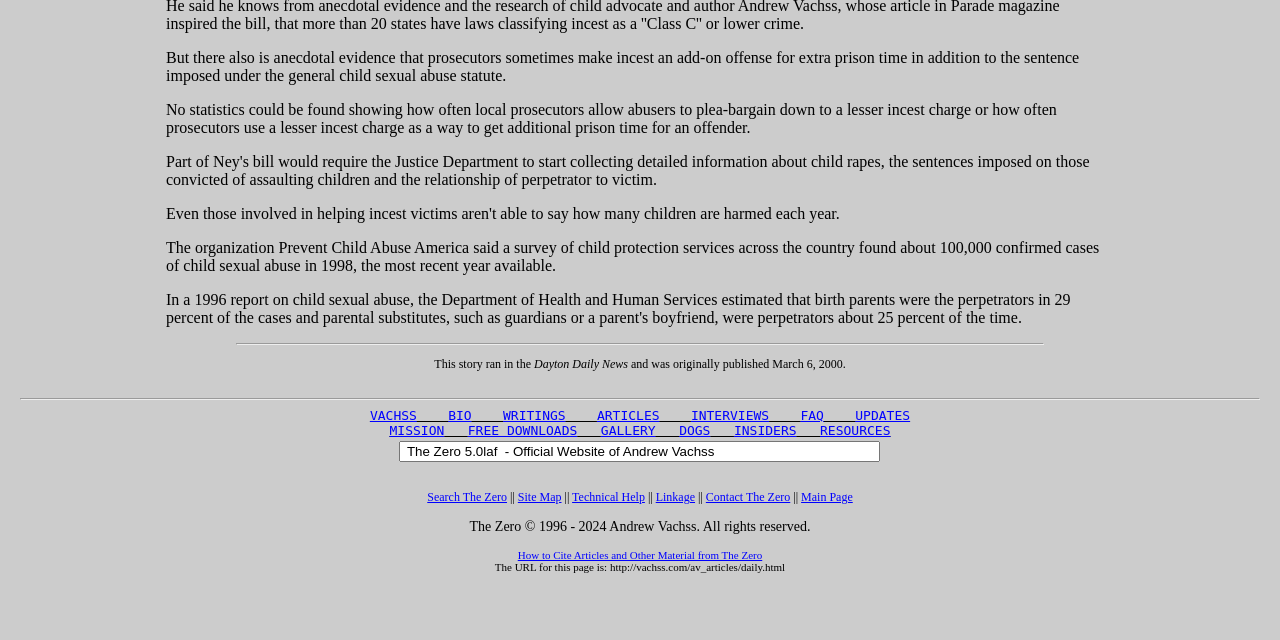Please provide the bounding box coordinate of the region that matches the element description: Linkage. Coordinates should be in the format (top-left x, top-left y, bottom-right x, bottom-right y) and all values should be between 0 and 1.

[0.512, 0.766, 0.543, 0.788]